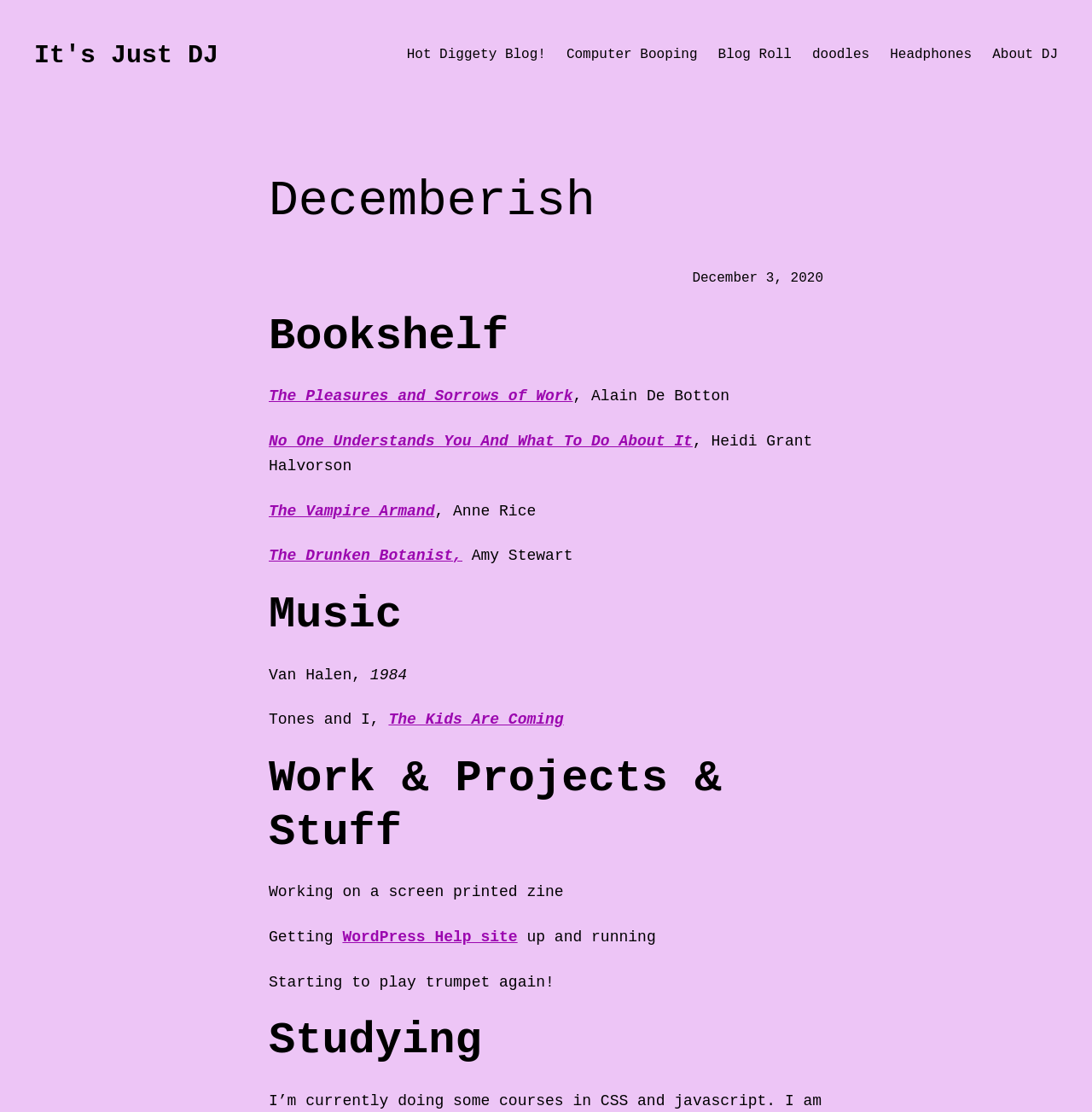Give a one-word or one-phrase response to the question:
What is the name of the blog?

It's Just DJ